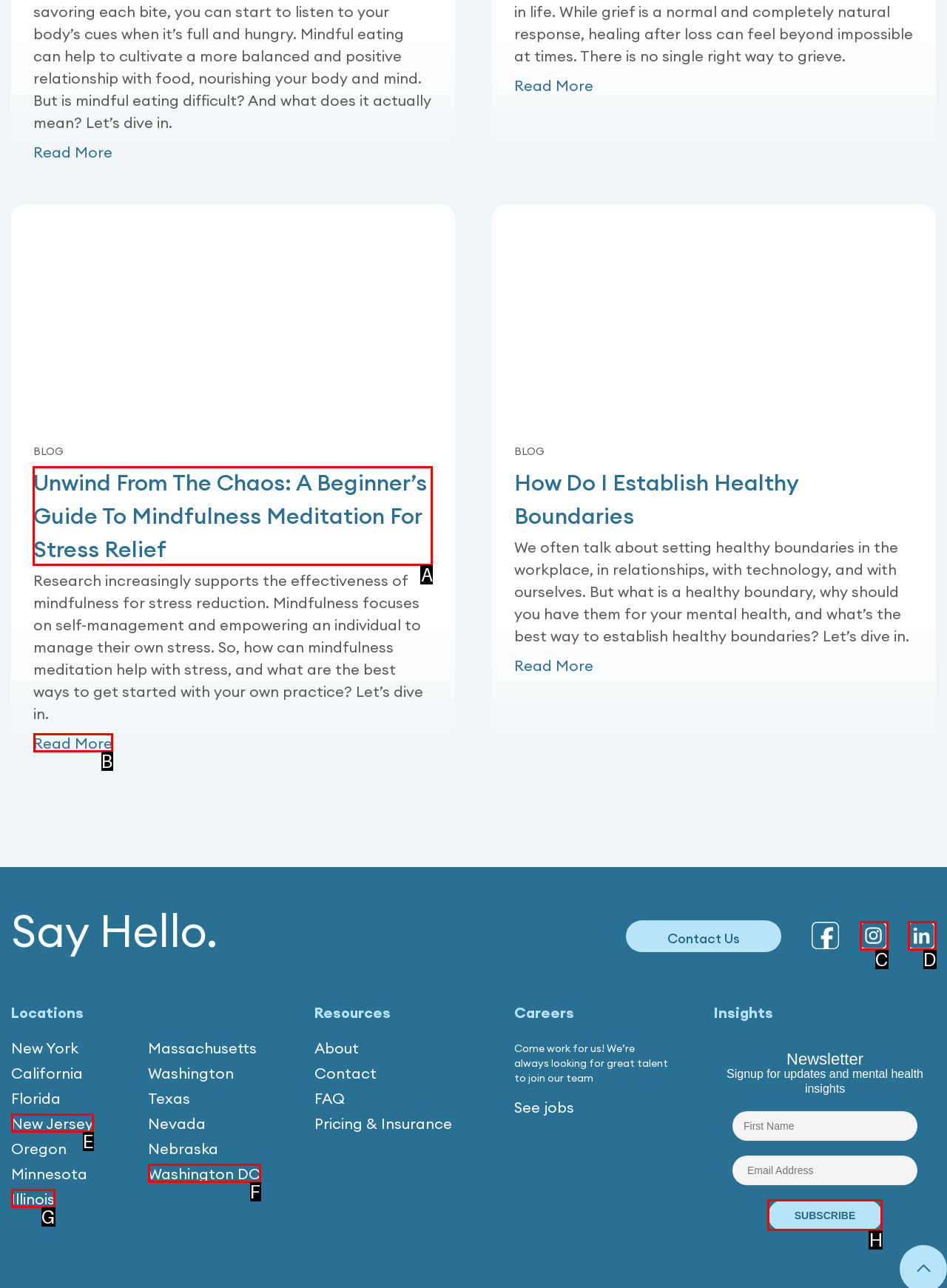Determine the correct UI element to click for this instruction: Read the blog post about mindfulness meditation for stress relief. Respond with the letter of the chosen element.

A